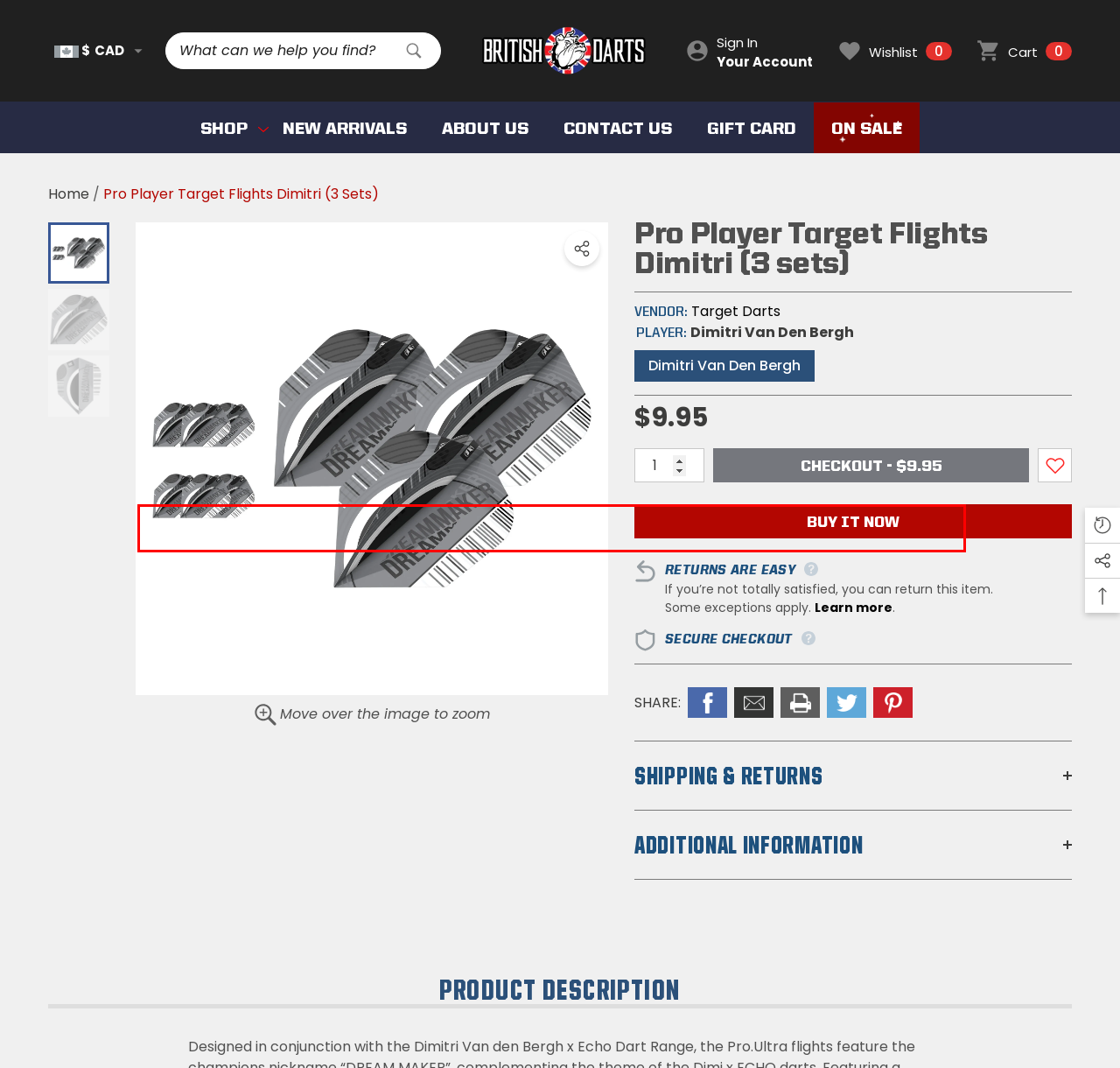Using the provided screenshot, read and generate the text content within the red-bordered area.

We can ship to virtually any address in the world. Note that there are restrictions on some products, and some products cannot be shipped to international destinations.